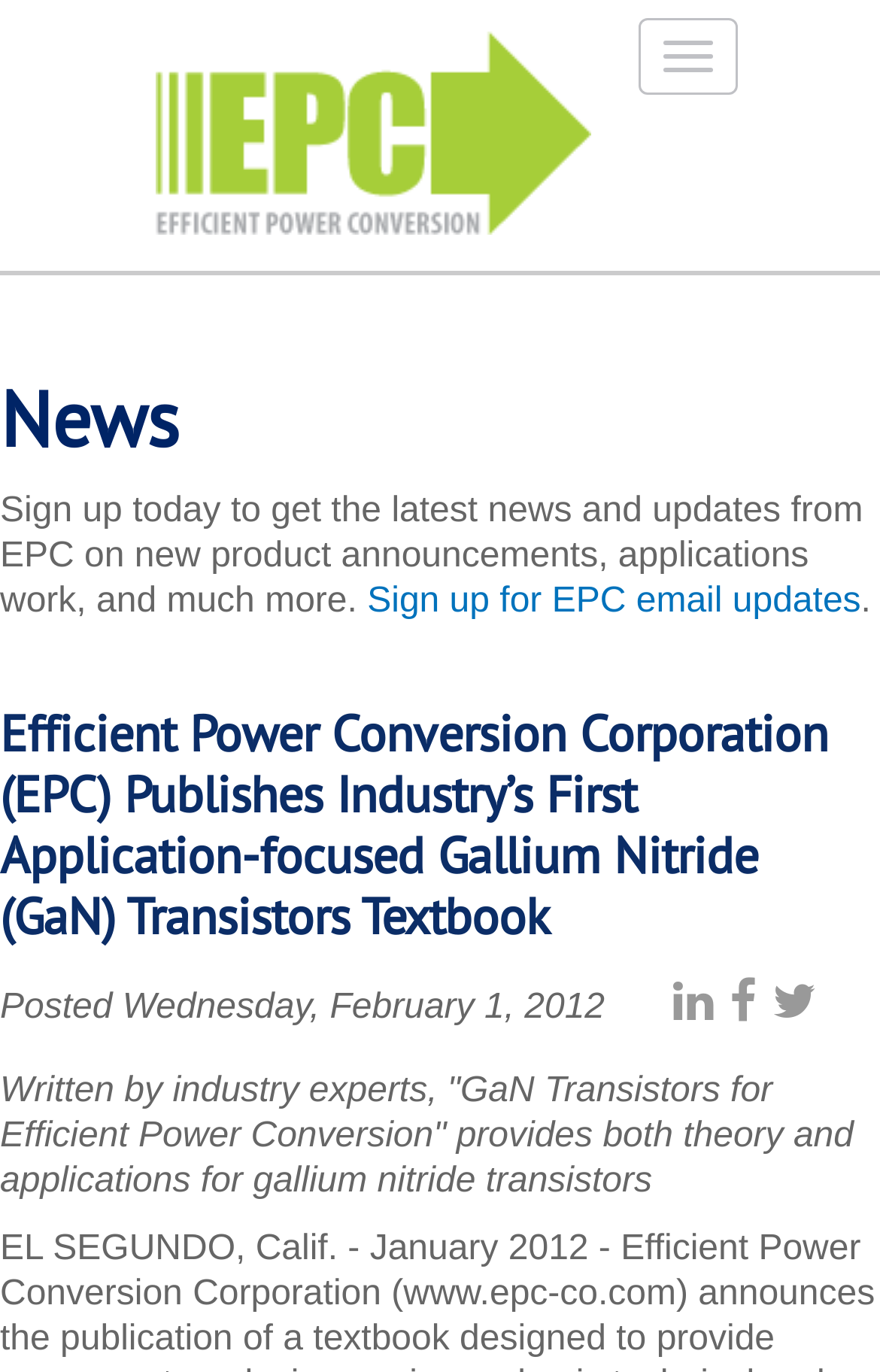Respond with a single word or phrase to the following question:
How many social media links are available?

4